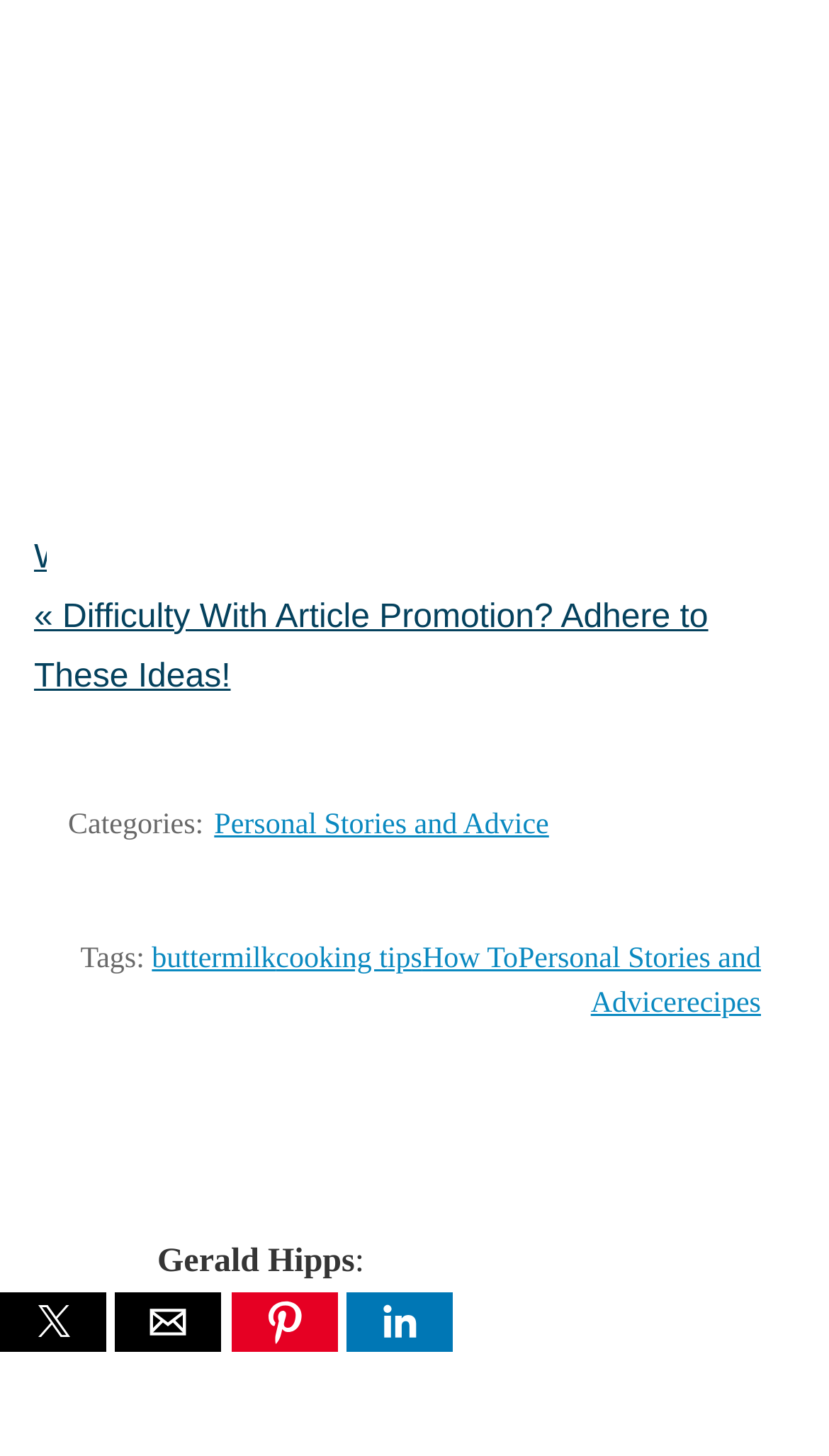Answer the question below with a single word or a brief phrase: 
What is the last link on the webpage?

whatsapp share